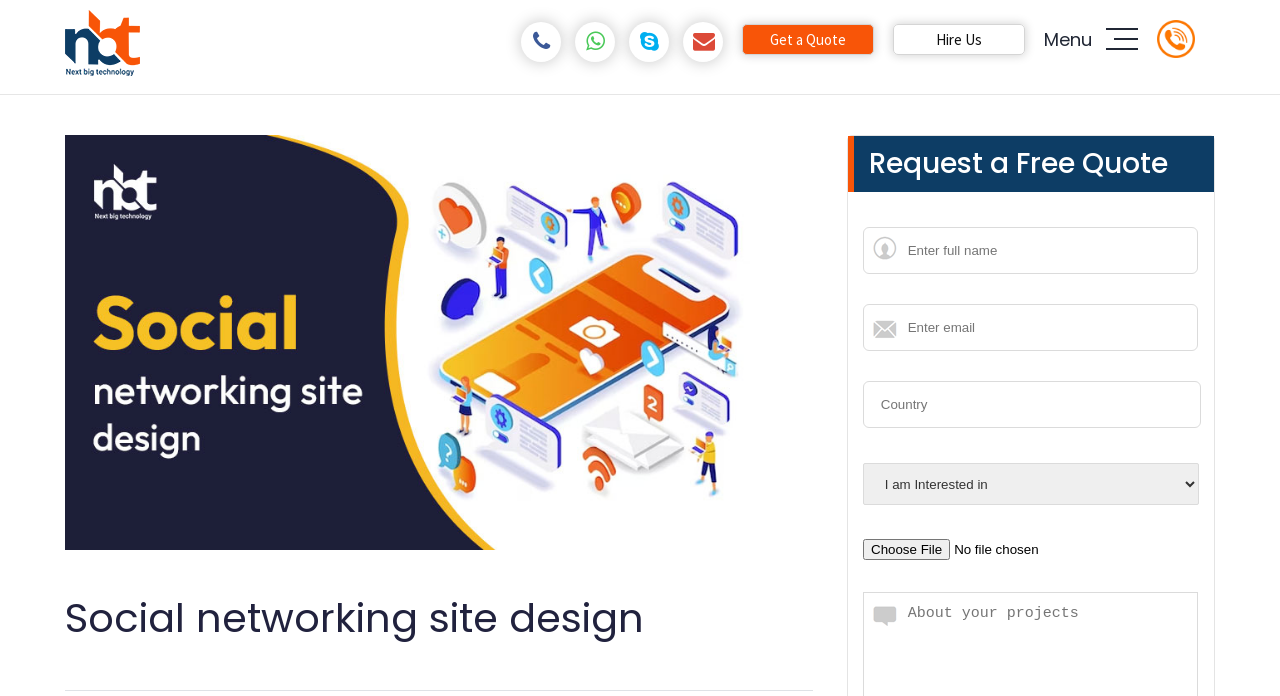Pinpoint the bounding box coordinates of the clickable area necessary to execute the following instruction: "Click the 'Choose File' button". The coordinates should be given as four float numbers between 0 and 1, namely [left, top, right, bottom].

[0.674, 0.774, 0.872, 0.805]